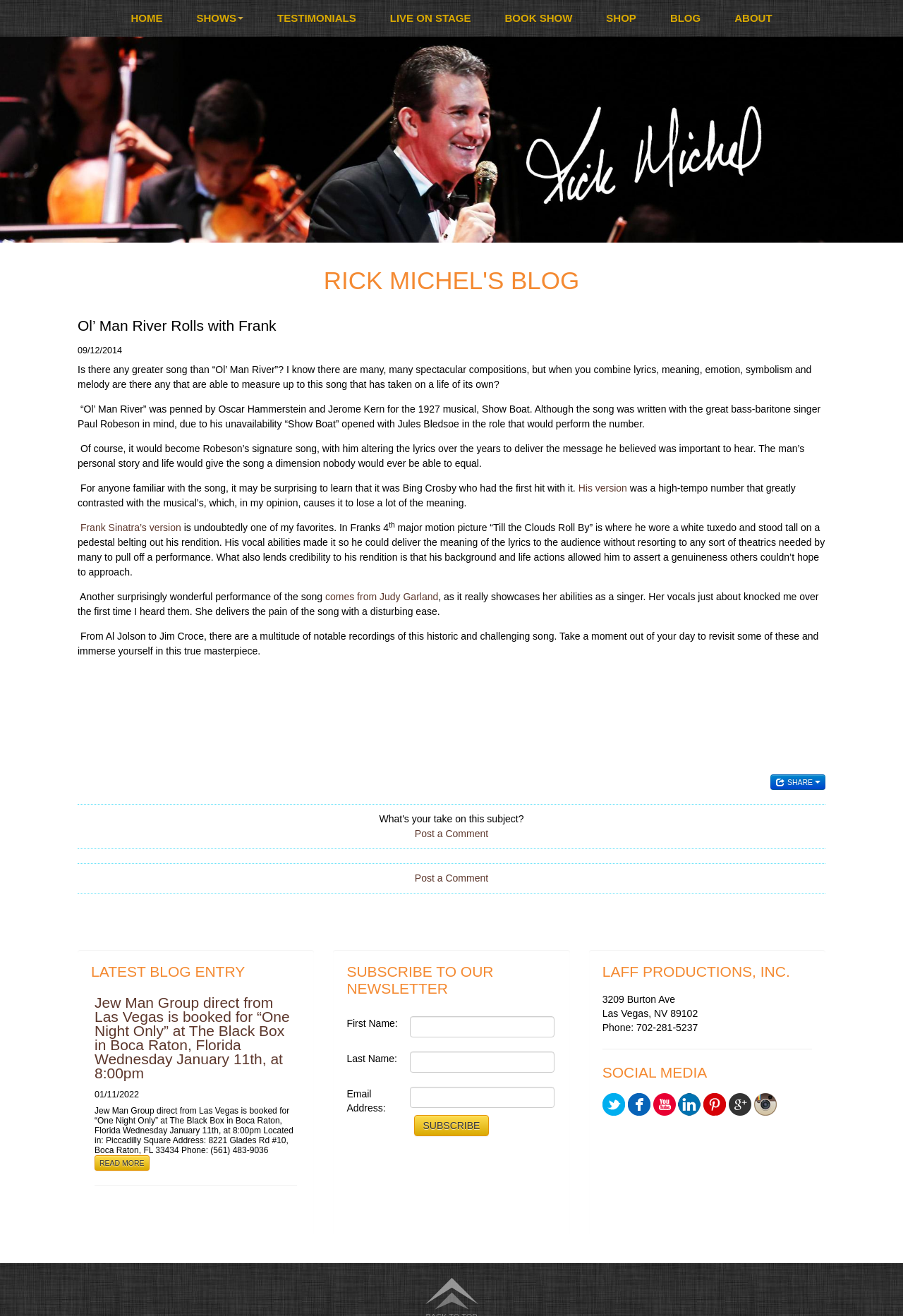Find the bounding box coordinates for the element described here: "Post a Comment".

[0.459, 0.629, 0.541, 0.638]